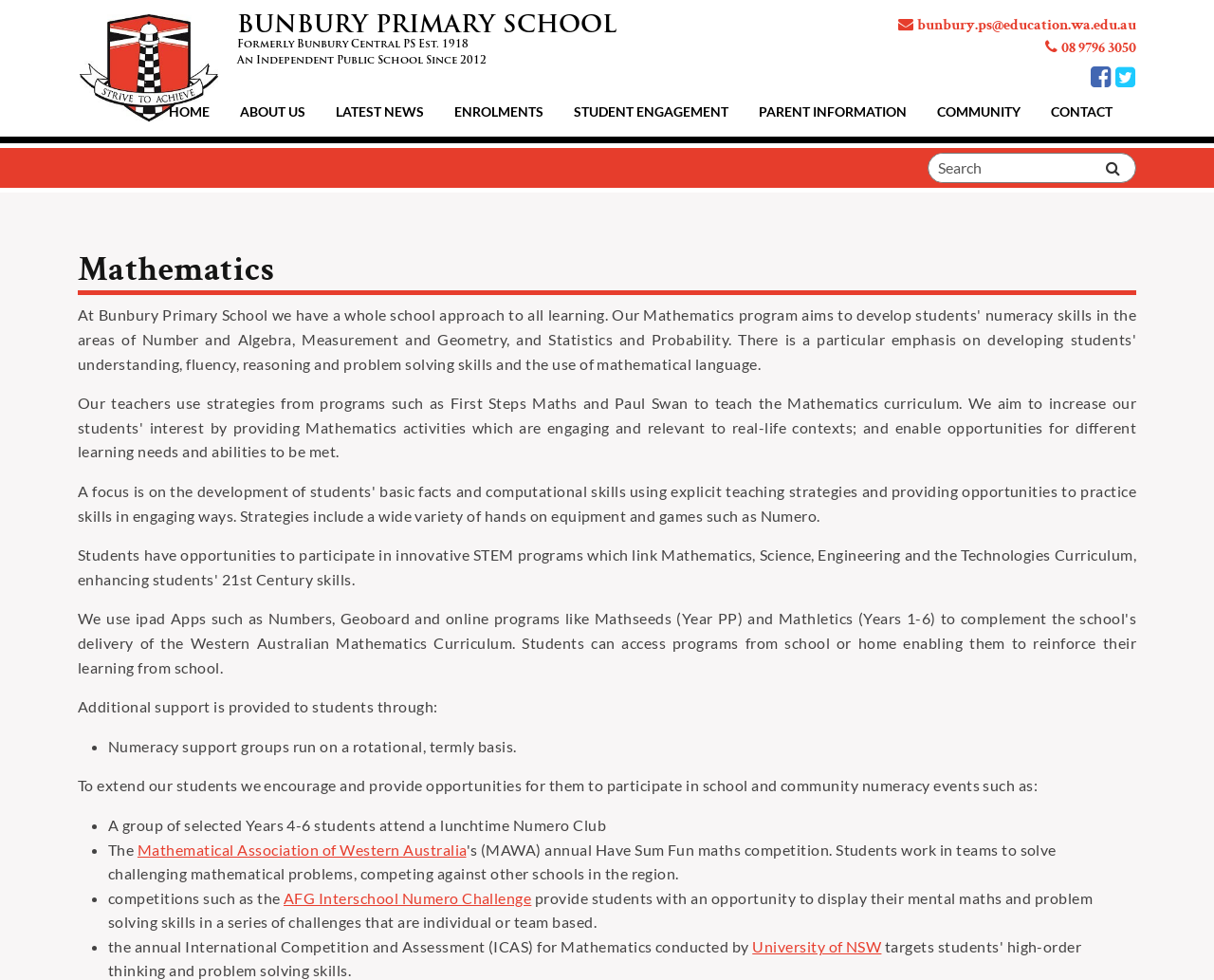Pinpoint the bounding box coordinates of the clickable element needed to complete the instruction: "Contact the school". The coordinates should be provided as four float numbers between 0 and 1: [left, top, right, bottom].

[0.853, 0.096, 0.929, 0.132]